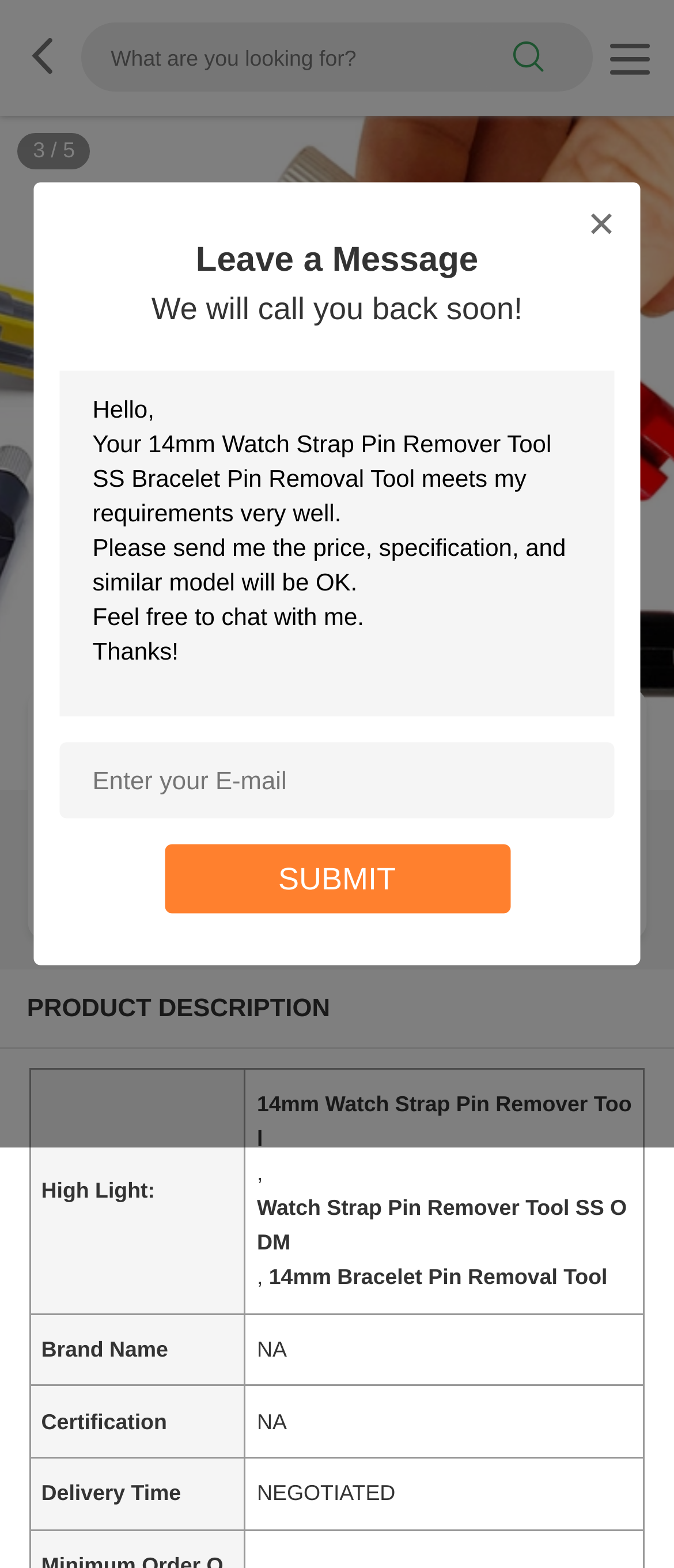Given the element description parent_node: search, predict the bounding box coordinates for the UI element in the webpage screenshot. The format should be (top-left x, top-left y, bottom-right x, bottom-right y), and the values should be between 0 and 1.

[0.032, 0.014, 0.119, 0.06]